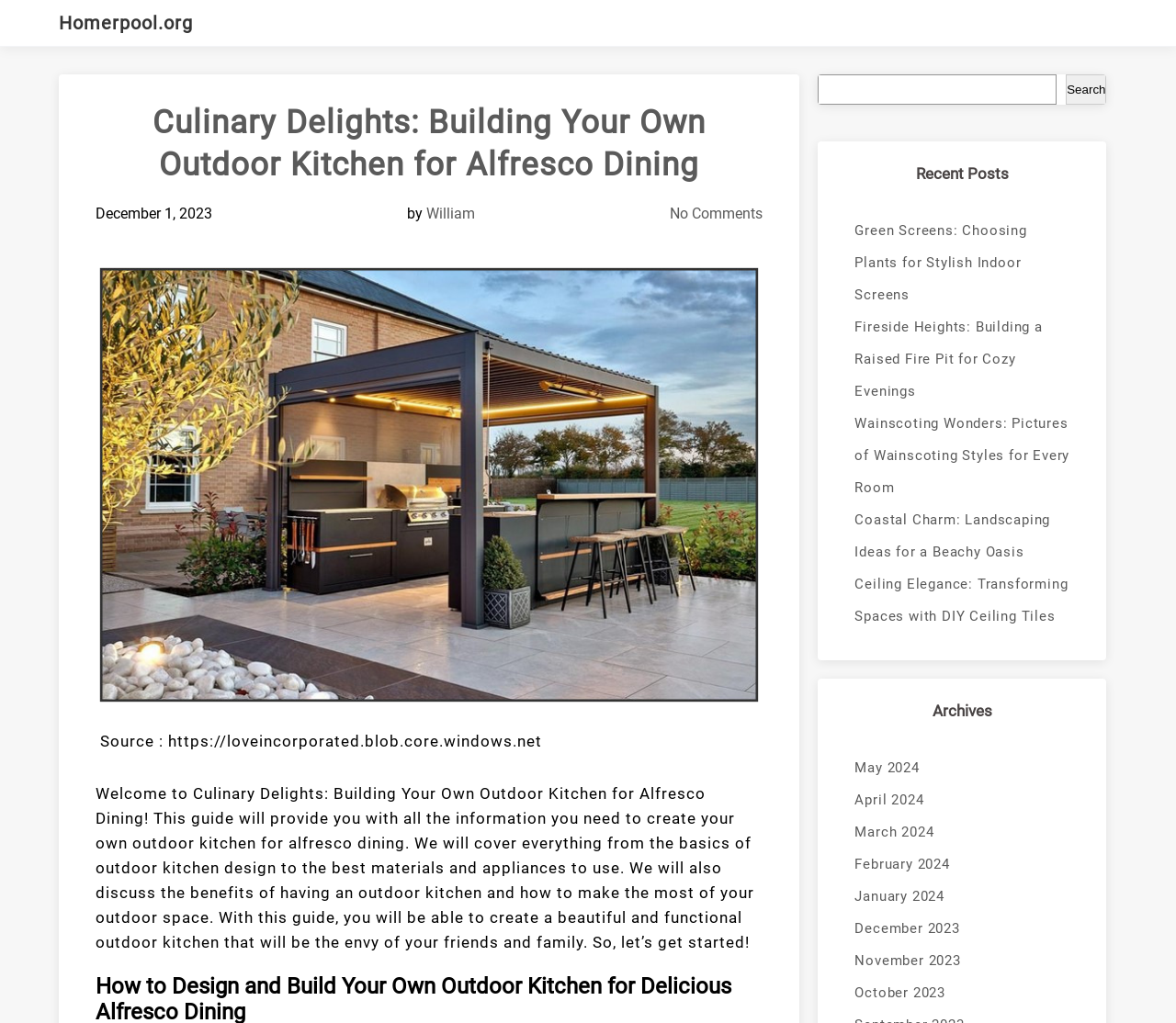Please give a succinct answer using a single word or phrase:
What is the source of the image?

https://loveincorporated.blob.core.windows.net